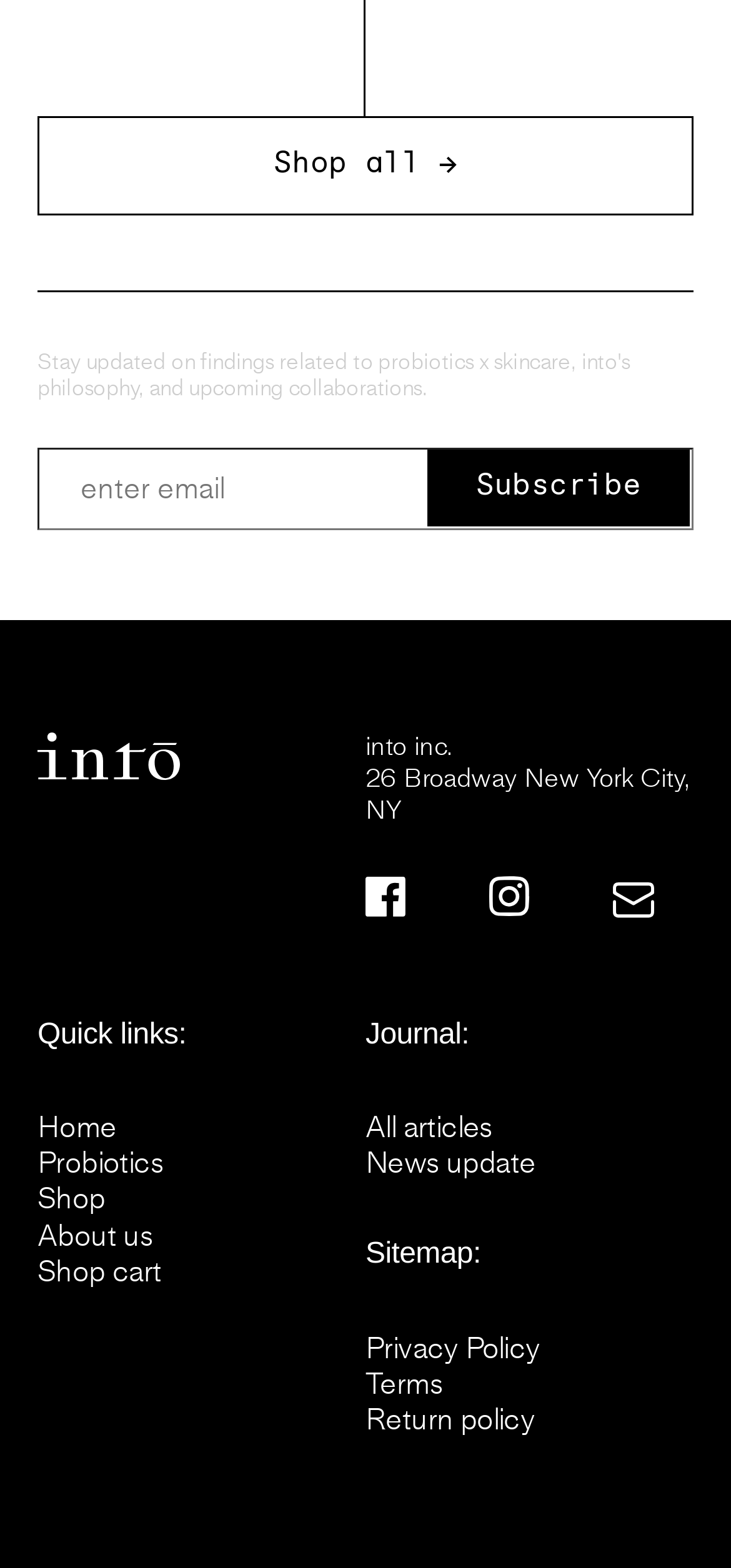What is the company name?
Please look at the screenshot and answer using one word or phrase.

into inc.